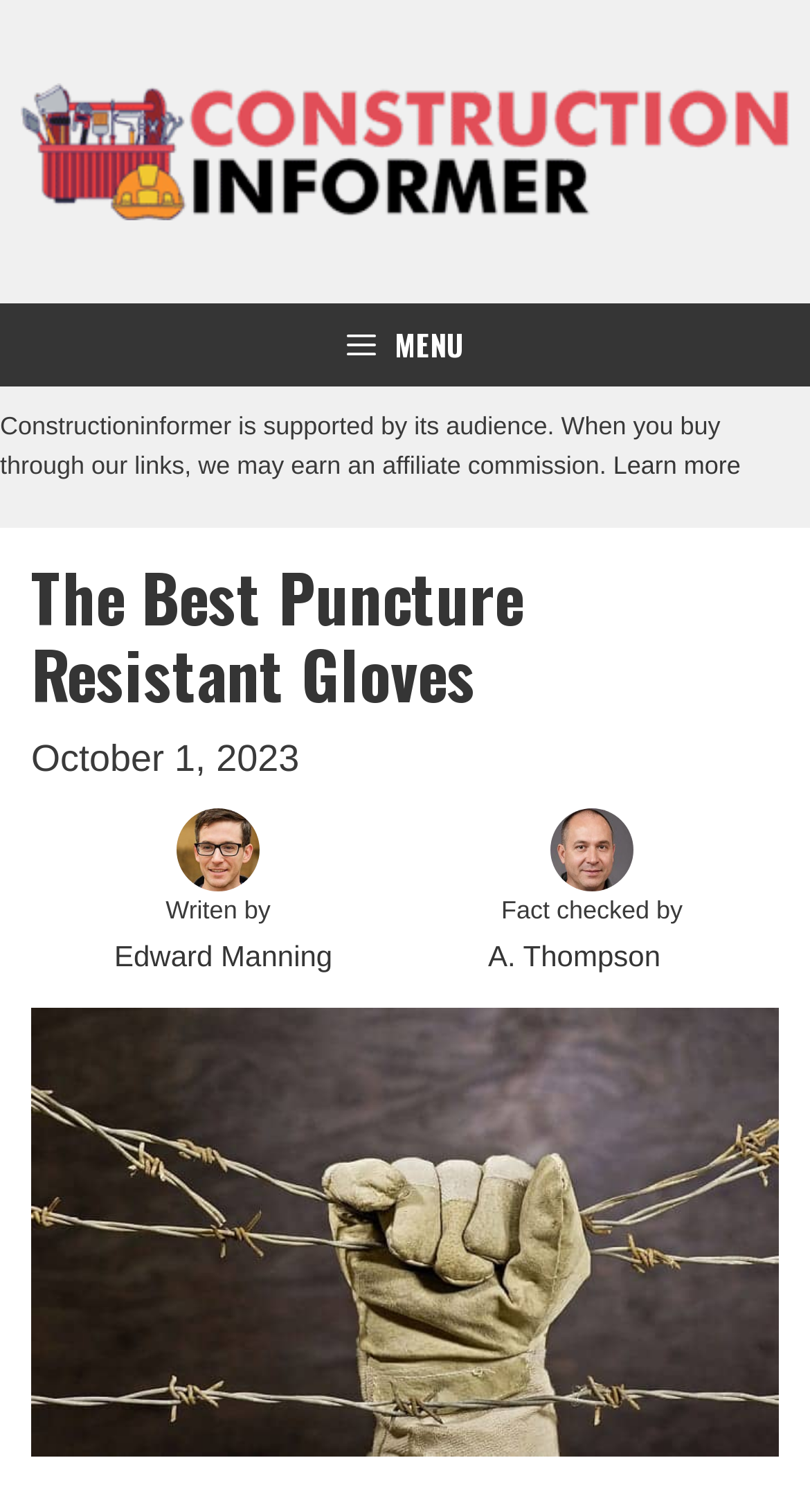Locate and provide the bounding box coordinates for the HTML element that matches this description: "parent_node: Writen by".

[0.038, 0.535, 0.5, 0.59]